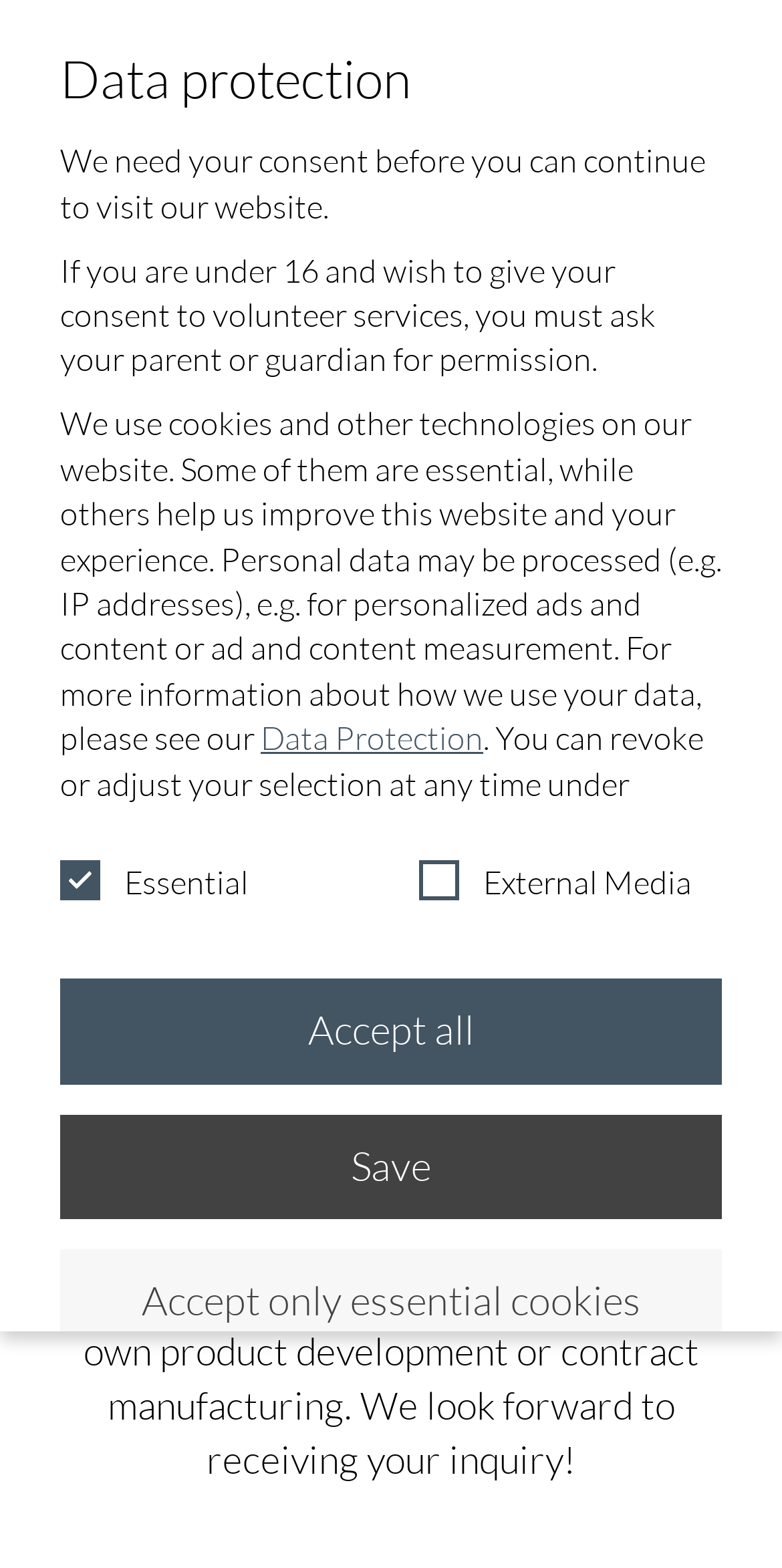Please identify the bounding box coordinates of the element's region that needs to be clicked to fulfill the following instruction: "Contact Private Brands Cosmetics GmbH". The bounding box coordinates should consist of four float numbers between 0 and 1, i.e., [left, top, right, bottom].

[0.051, 0.022, 0.641, 0.08]